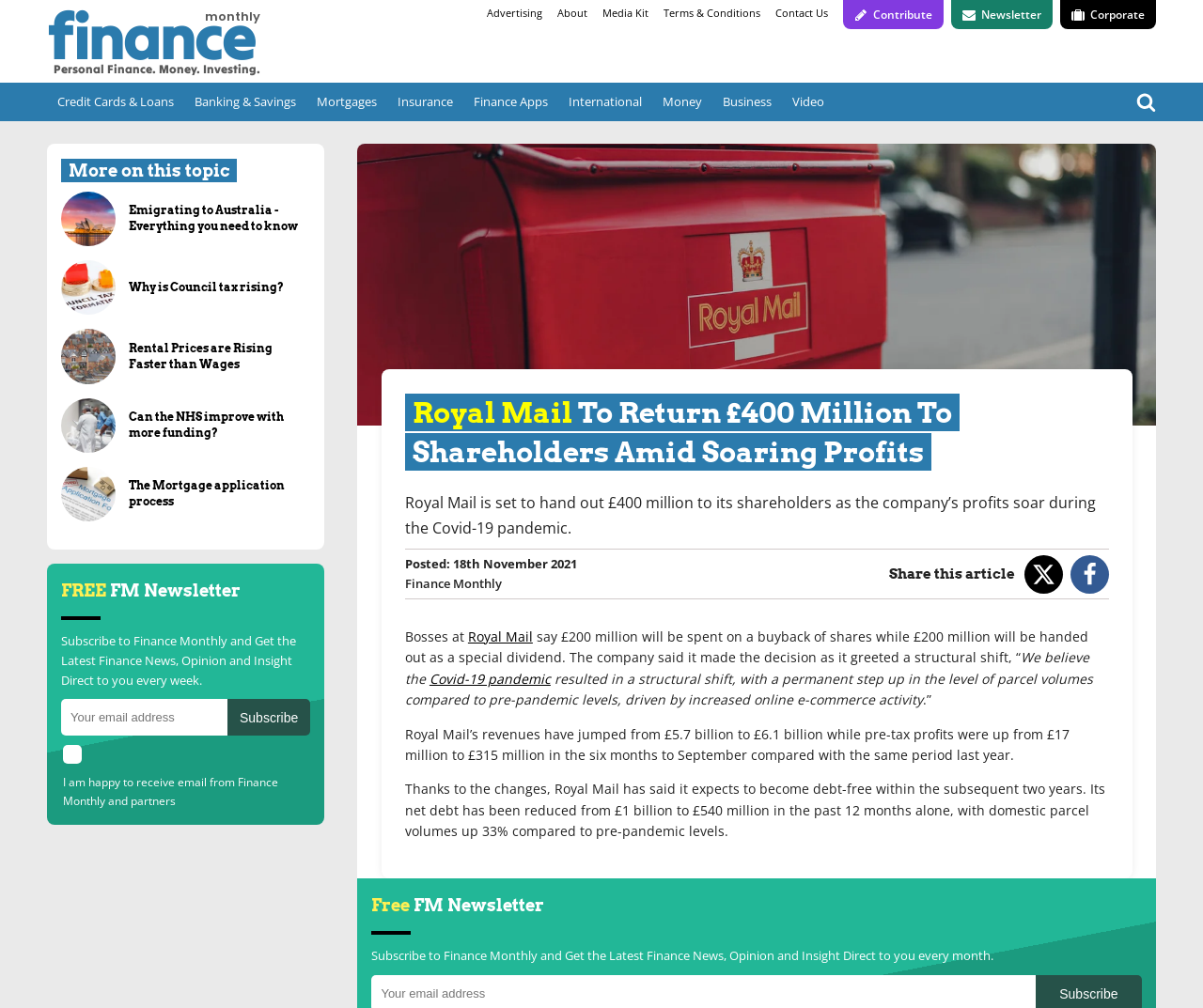Provide the bounding box coordinates of the section that needs to be clicked to accomplish the following instruction: "Subscribe to the FM Newsletter."

[0.189, 0.694, 0.258, 0.73]